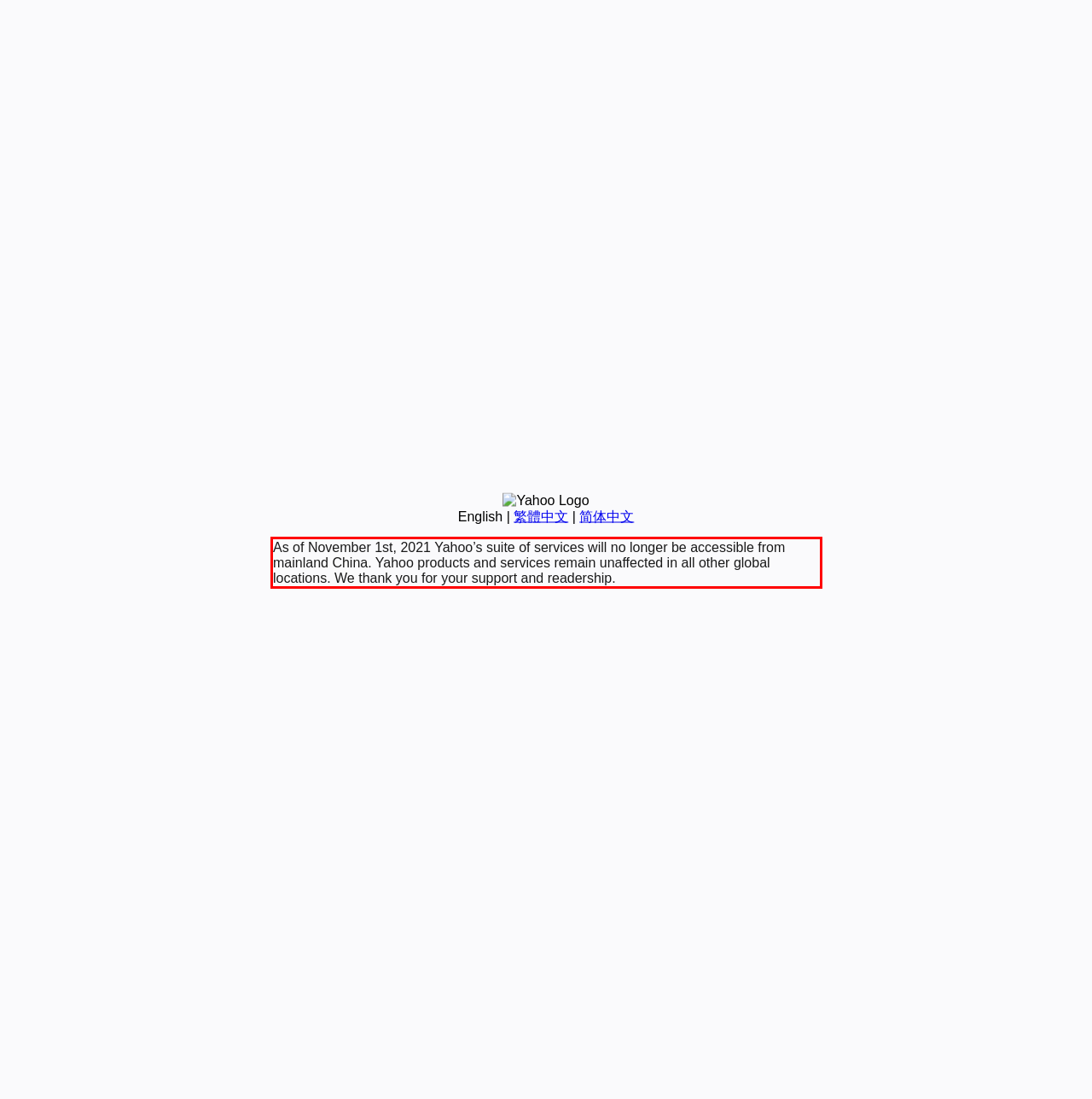You are provided with a screenshot of a webpage that includes a UI element enclosed in a red rectangle. Extract the text content inside this red rectangle.

As of November 1st, 2021 Yahoo’s suite of services will no longer be accessible from mainland China. Yahoo products and services remain unaffected in all other global locations. We thank you for your support and readership.